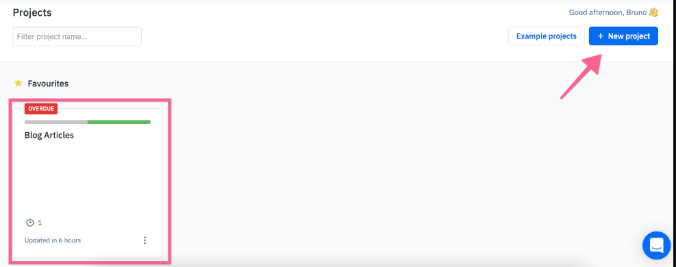What is the status of the 'Blog Articles' project?
Look at the image and construct a detailed response to the question.

The 'Blog Articles' project in the 'Favourites' section has a red 'OVERDUE' label, indicating that it has surpassed its deadline.